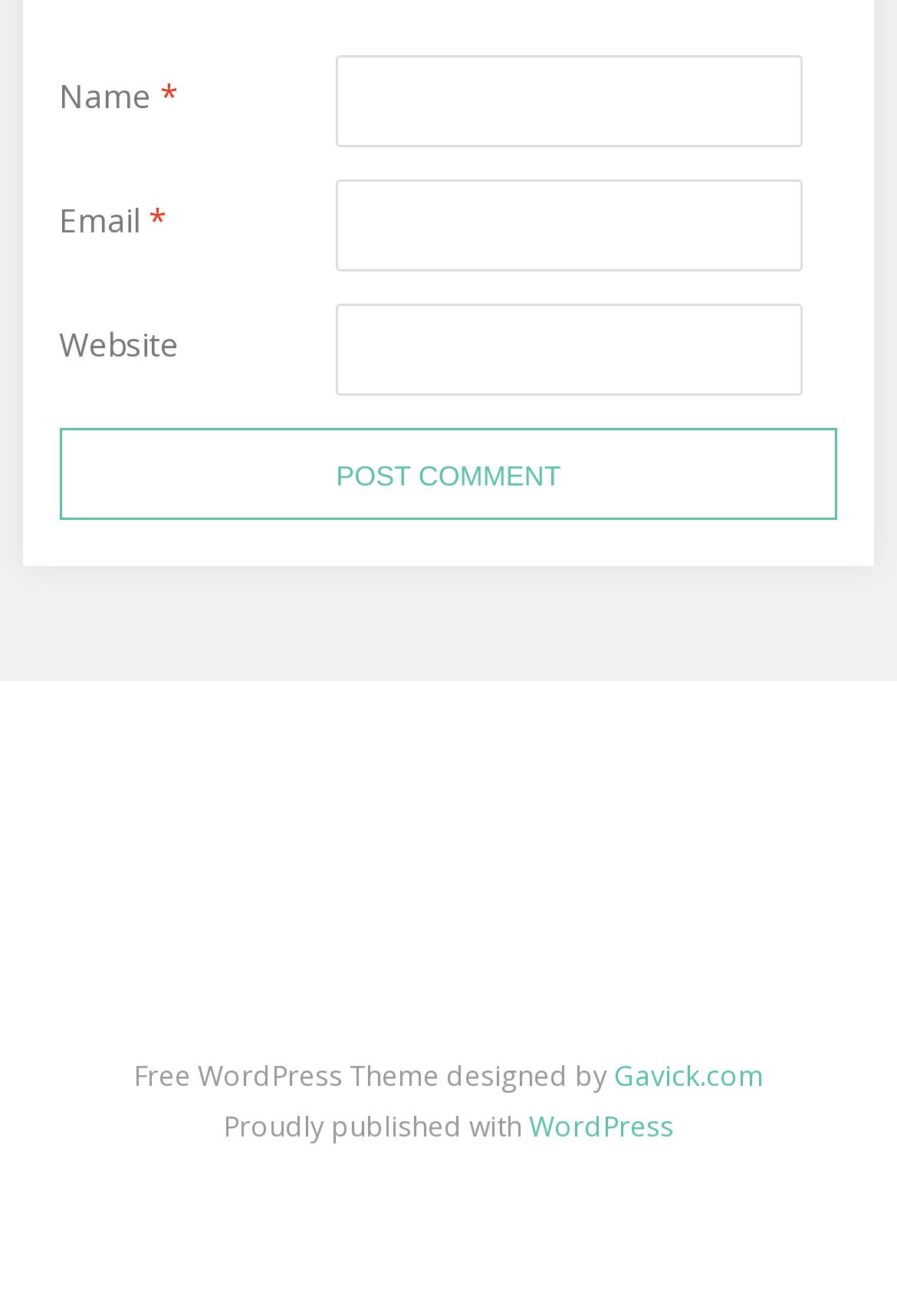Use a single word or phrase to answer the question:
What is the theme of the website designed by?

Gavick.com